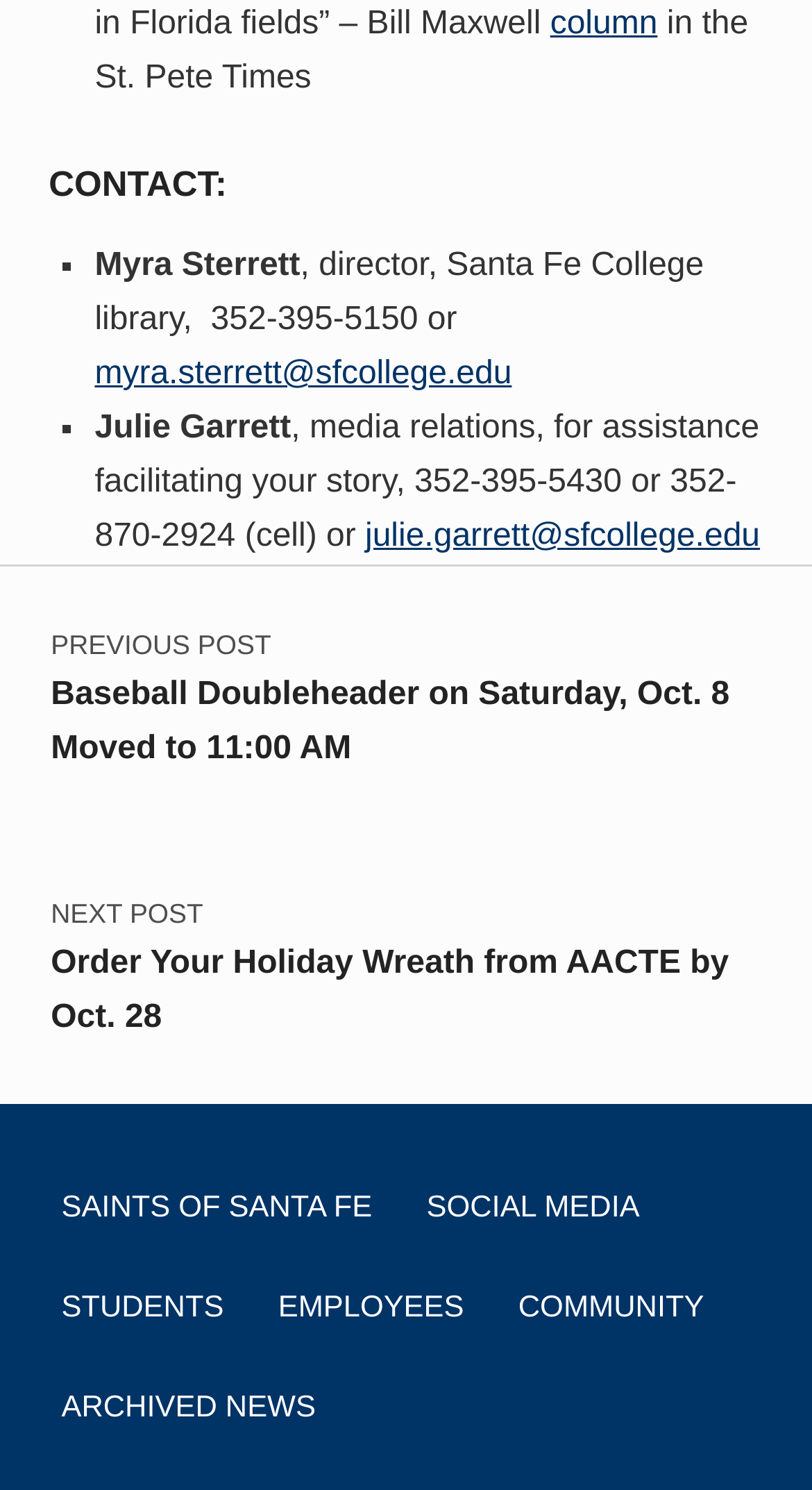Could you indicate the bounding box coordinates of the region to click in order to complete this instruction: "view archived news".

[0.06, 0.917, 0.405, 0.97]